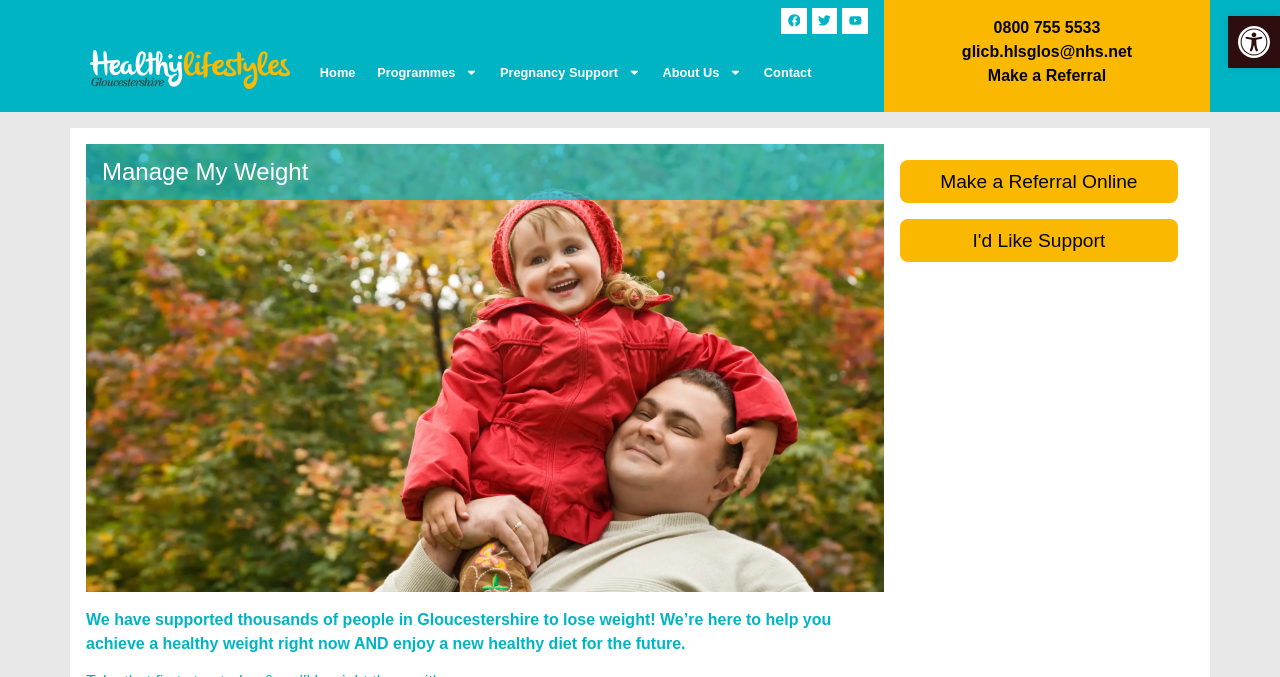Please provide a comprehensive response to the question below by analyzing the image: 
What is the phone number to contact?

The phone number is displayed on the webpage as a link, which suggests that it is a contact number for the website or organization.